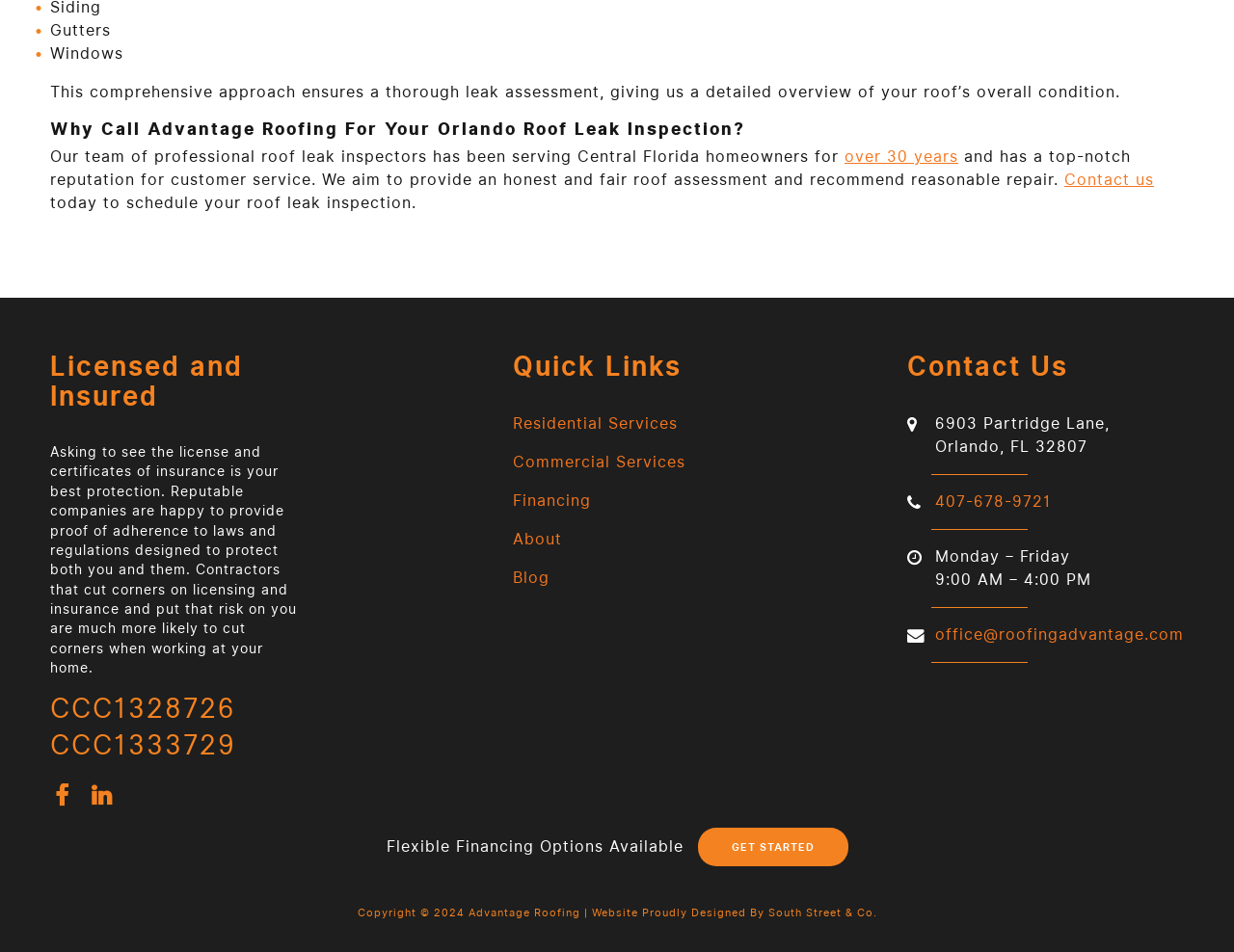Highlight the bounding box coordinates of the element you need to click to perform the following instruction: "Read the previous post."

None